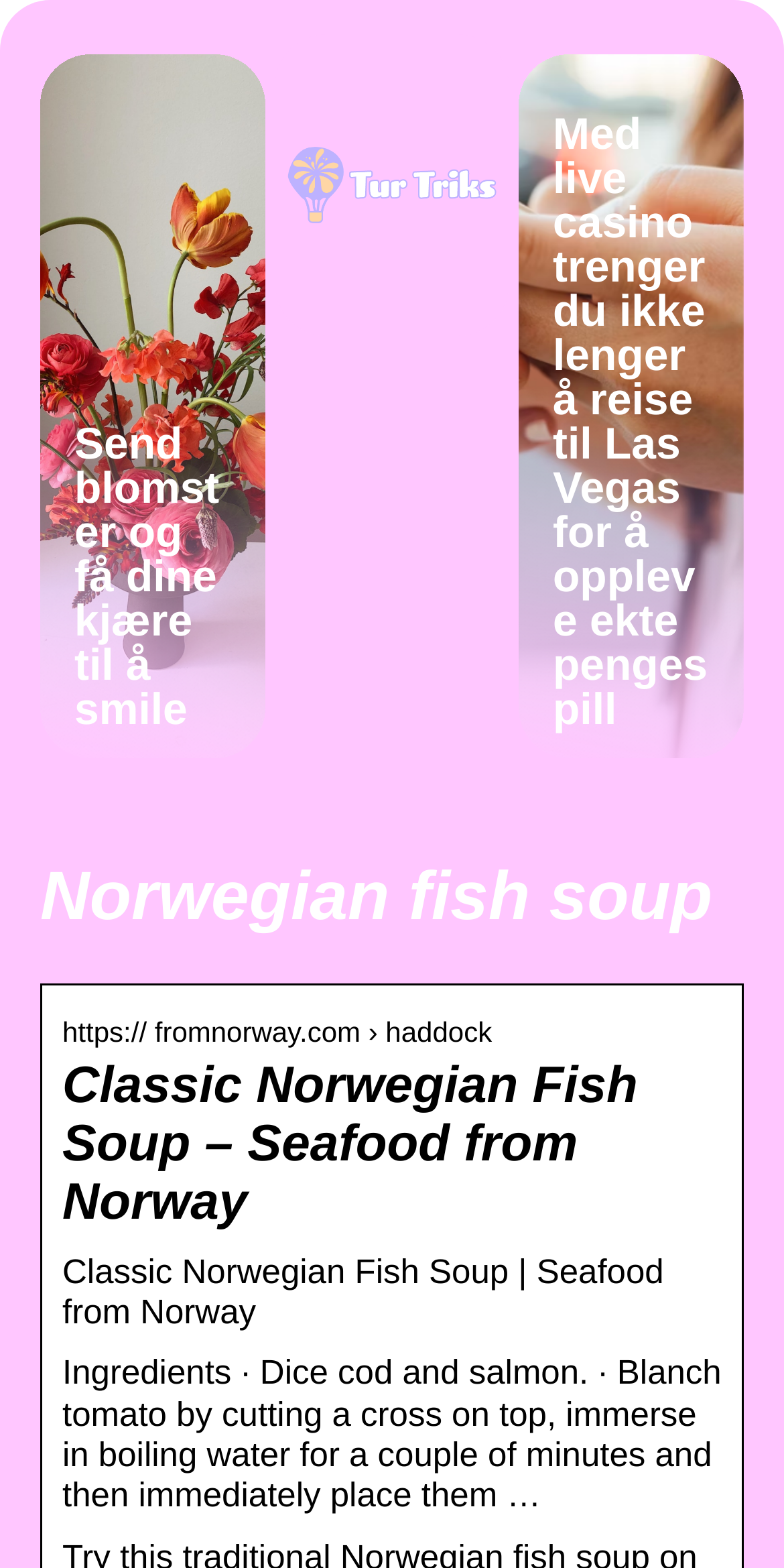Use the information in the screenshot to answer the question comprehensively: What is the name of the website?

I found the answer by looking at the URL 'https://fromnorway.com › haddock', which suggests that the website is 'From Norway'.